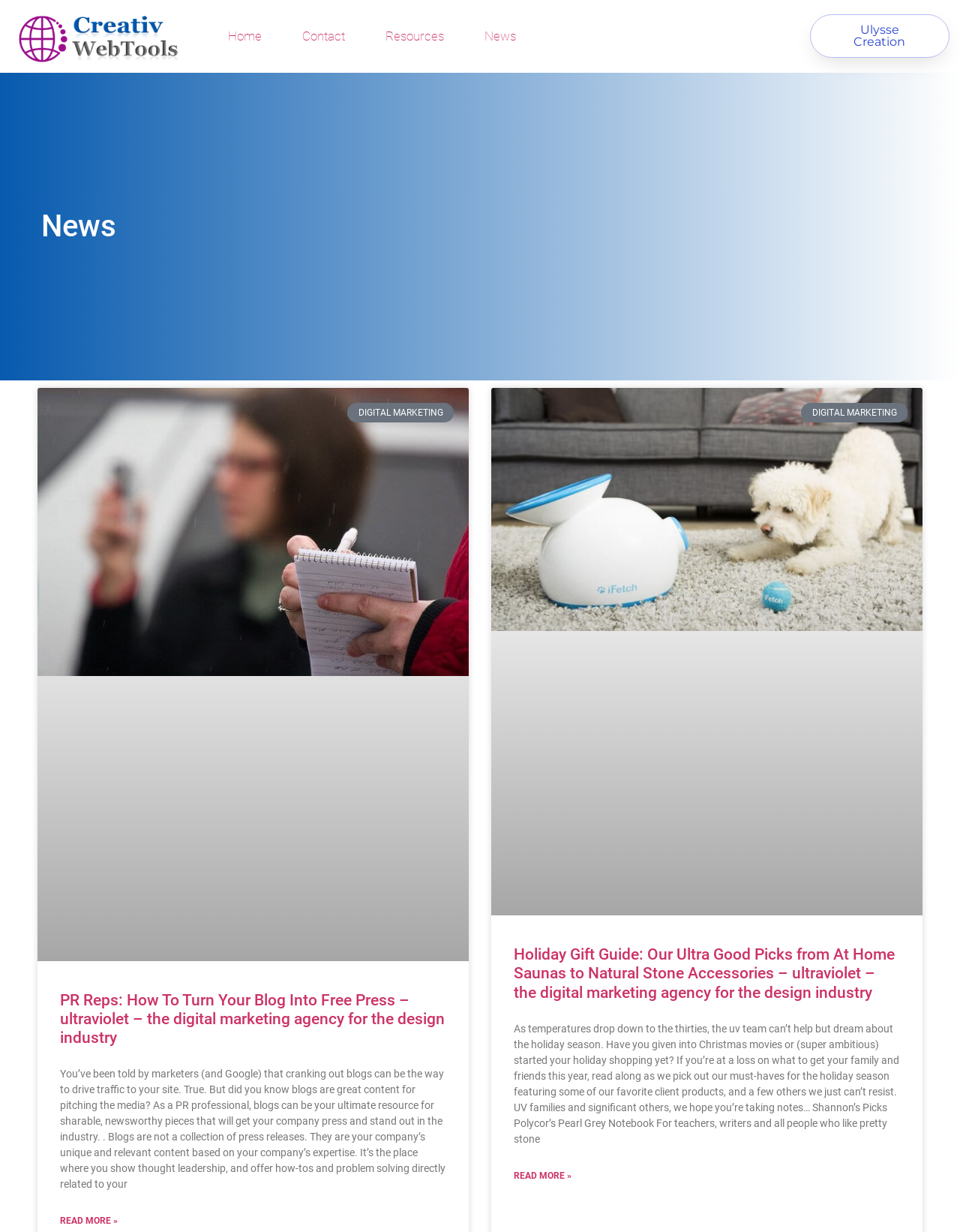Please specify the bounding box coordinates for the clickable region that will help you carry out the instruction: "Navigate to HOME page".

None